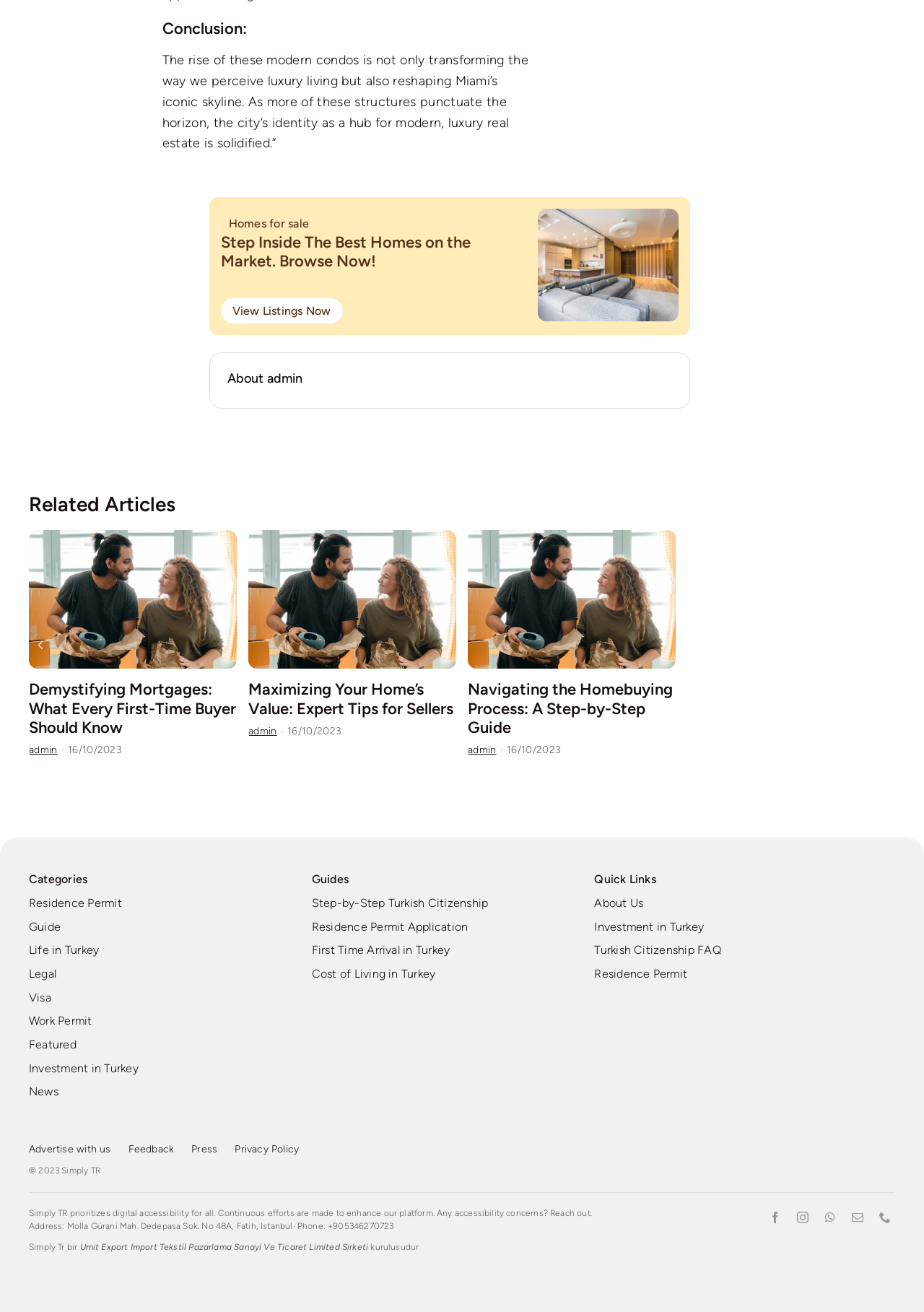Provide the bounding box coordinates in the format (top-left x, top-left y, bottom-right x, bottom-right y). All values are floating point numbers between 0 and 1. Determine the bounding box coordinate of the UI element described as: Work Permit

[0.031, 0.772, 0.319, 0.785]